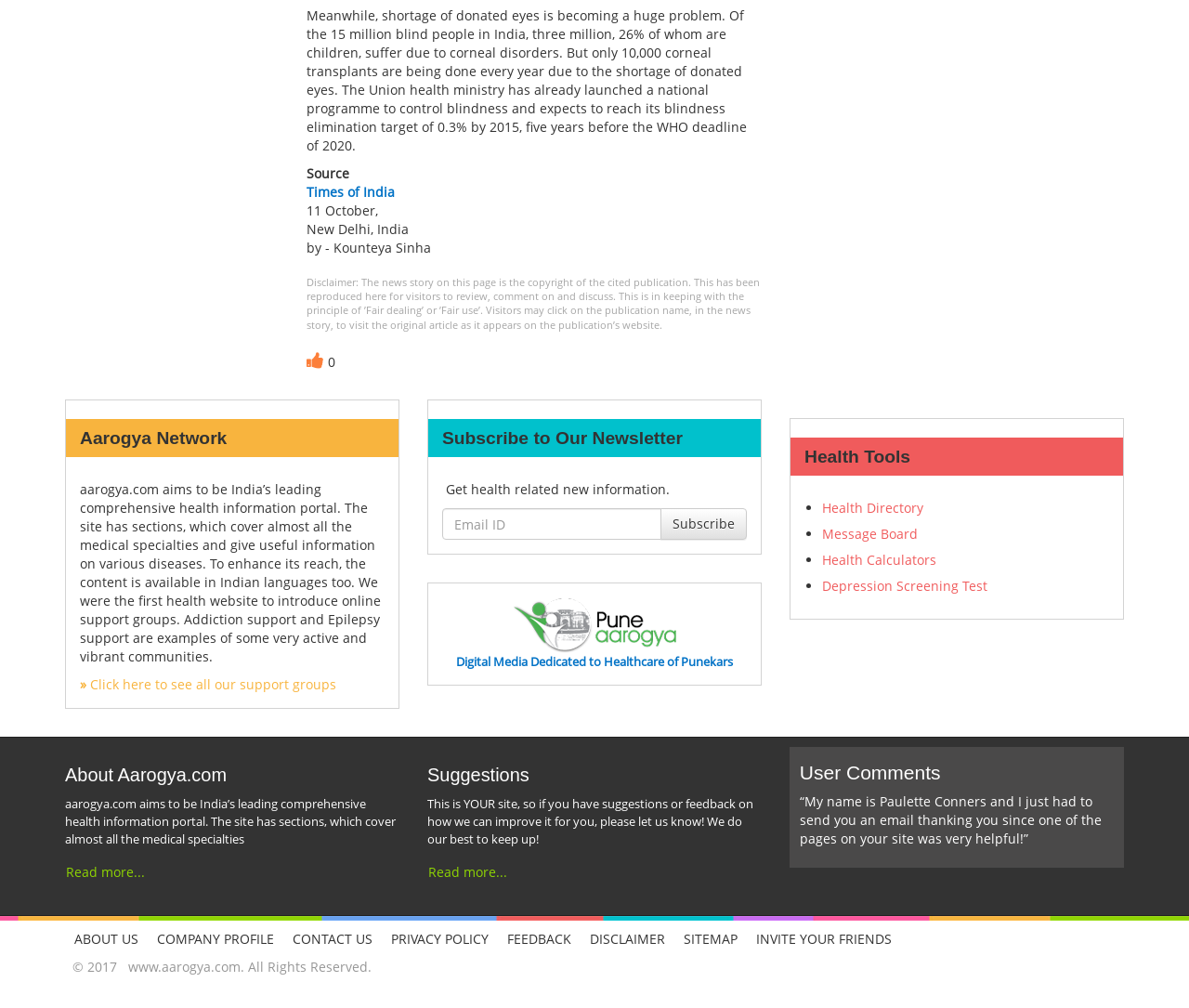Please give the bounding box coordinates of the area that should be clicked to fulfill the following instruction: "Subscribe to the newsletter". The coordinates should be in the format of four float numbers from 0 to 1, i.e., [left, top, right, bottom].

[0.372, 0.504, 0.628, 0.536]